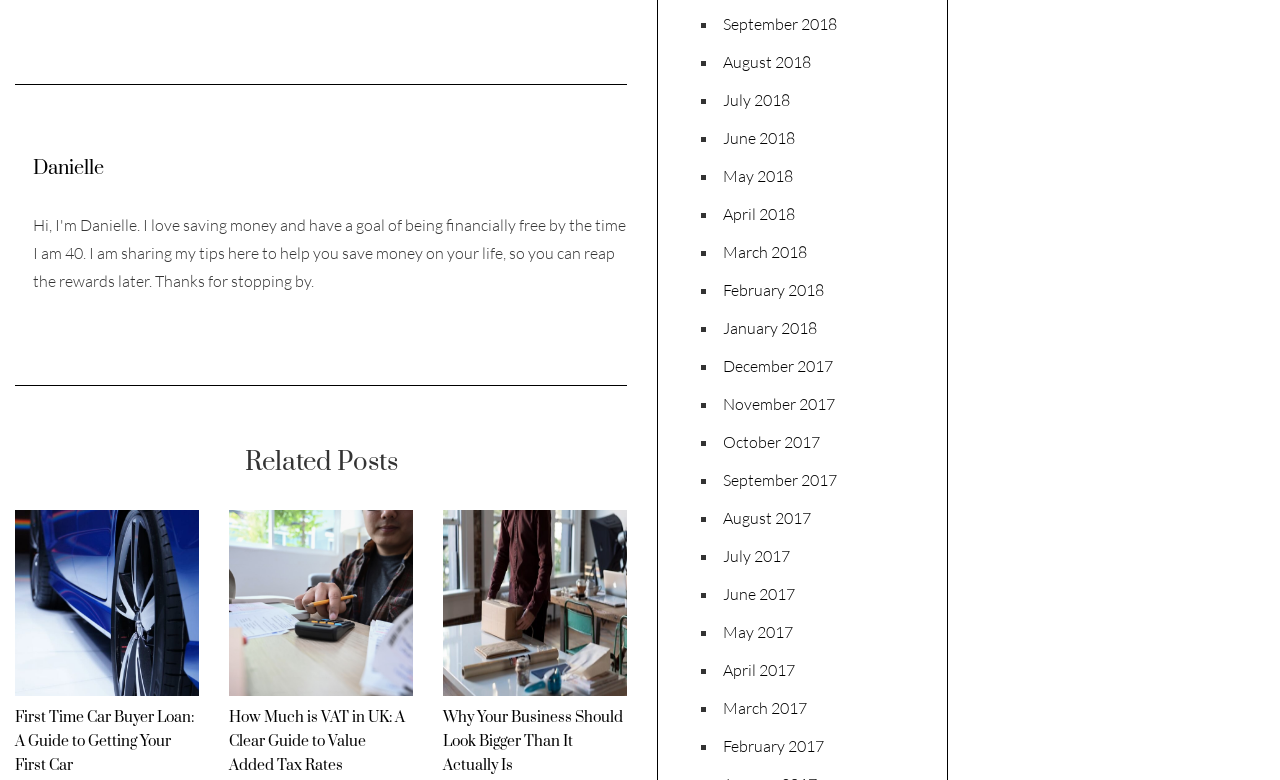Extract the bounding box coordinates for the UI element described by the text: "Danielle". The coordinates should be in the form of [left, top, right, bottom] with values between 0 and 1.

[0.026, 0.2, 0.081, 0.232]